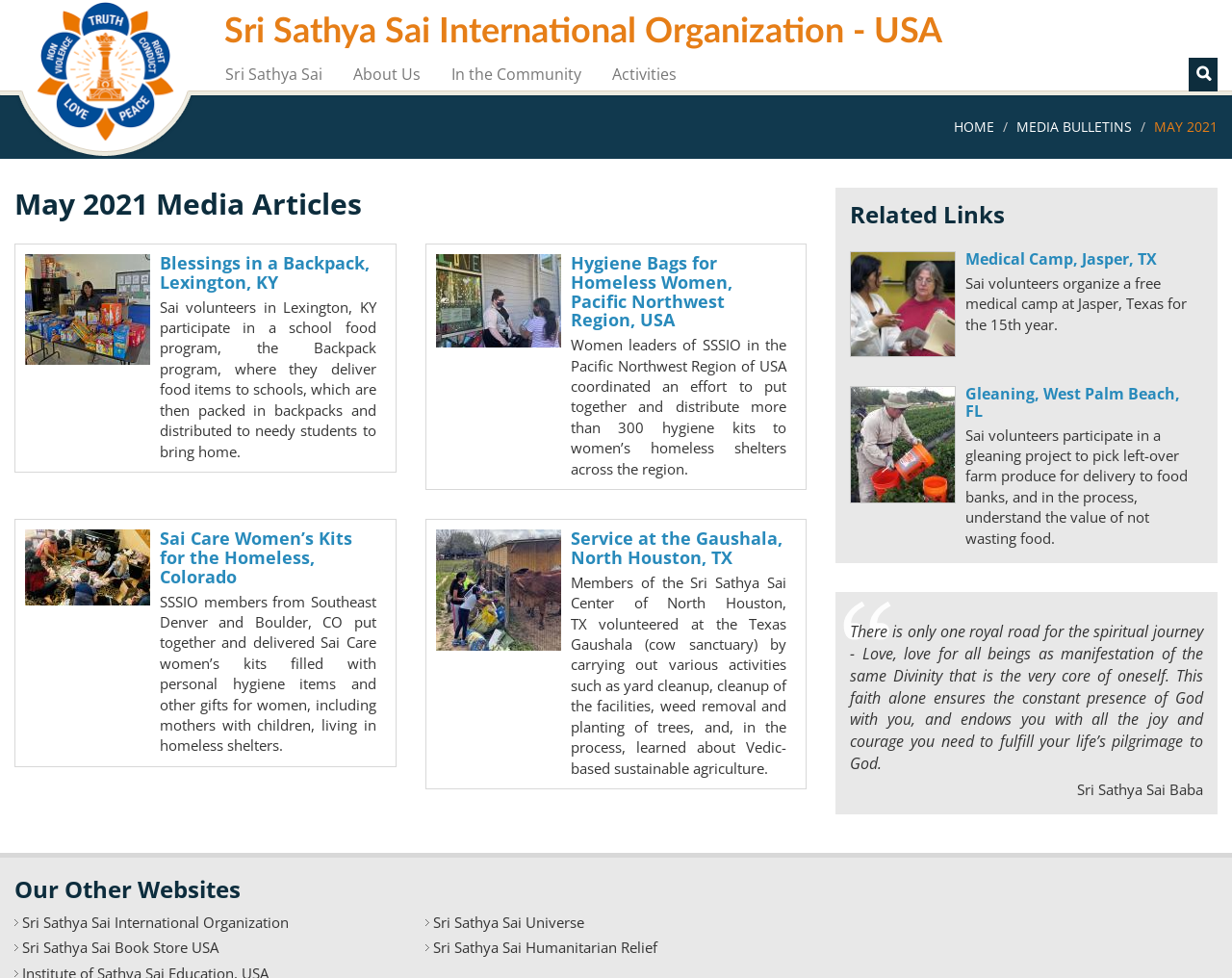What is the principal heading displayed on the webpage?

Sri Sathya Sai International Organization - USA